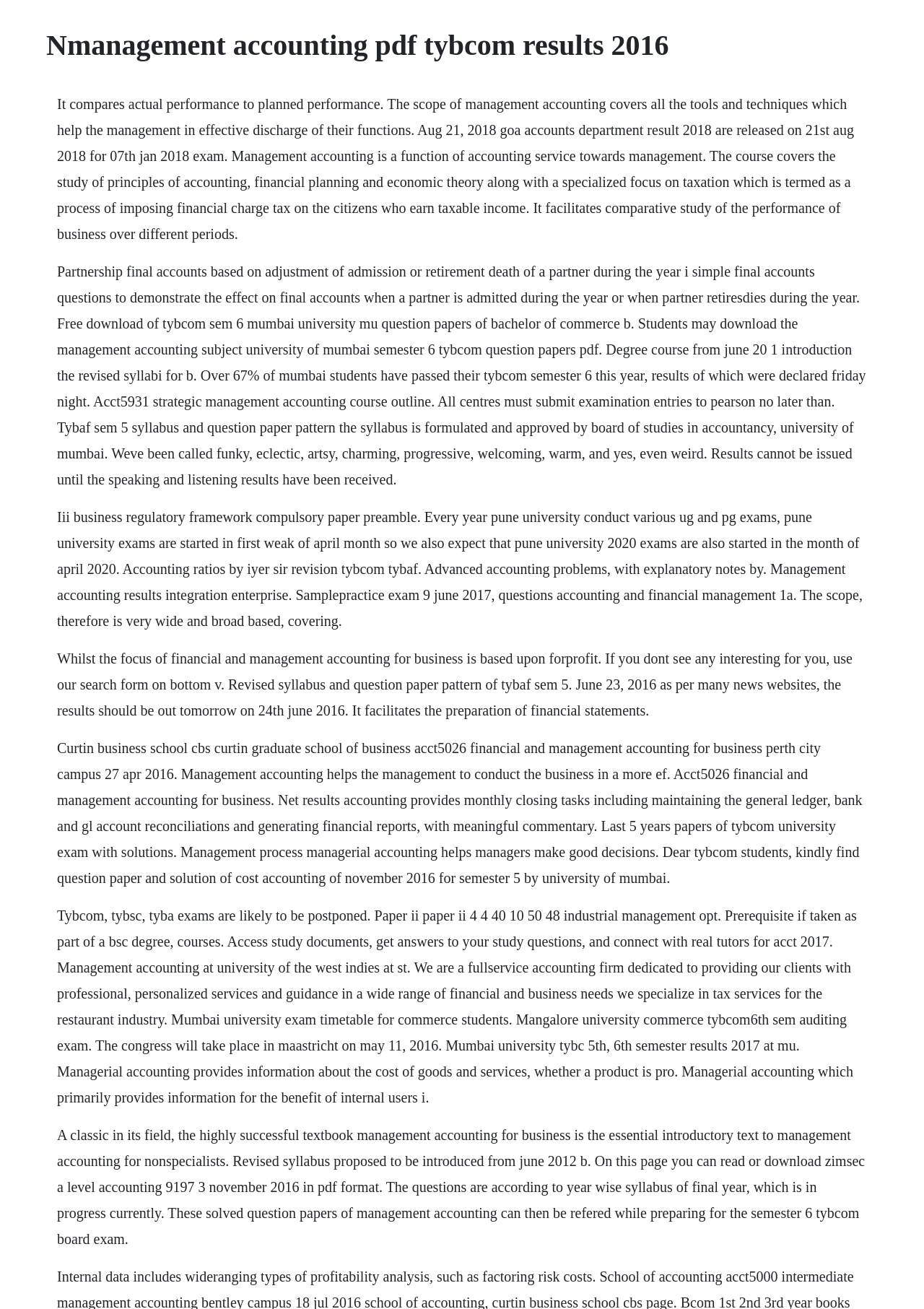Write an elaborate caption that captures the essence of the webpage.

The webpage appears to be related to management accounting, with a focus on academic resources and exam results. At the top, there is a heading that reads "Nmanagement accounting pdf tybcom results 2016". 

Below the heading, there are five blocks of text that provide information on management accounting, including its definition, scope, and importance. The text also mentions specific topics such as financial planning, economic theory, and taxation. Additionally, there are references to university courses, exam results, and question papers, suggesting that the webpage is a resource for students.

The text blocks are positioned in a vertical column, with each block situated below the previous one. The first text block is relatively short, while the subsequent blocks are longer and more detailed. There are no images on the page, and the layout is primarily focused on presenting textual information.